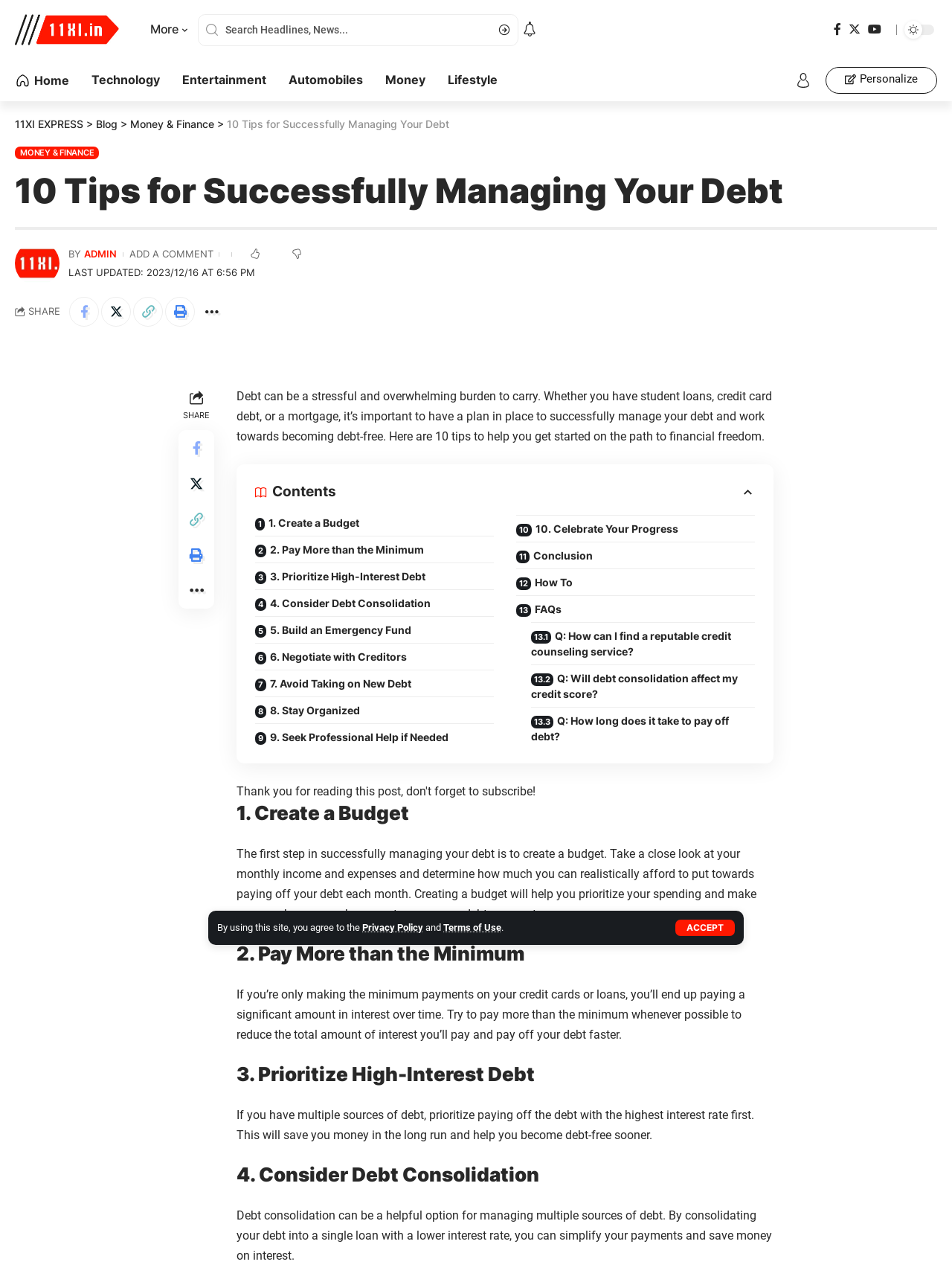Give an extensive and precise description of the webpage.

This webpage is about managing debt and provides 10 tips to help individuals successfully manage their debt and work towards becoming debt-free. At the top of the page, there is a navigation menu with links to "Home", "Technology", "Entertainment", "Automobiles", "Money", and "Lifestyle". Below the navigation menu, there is a search bar and a button to search headlines and news.

On the left side of the page, there is a section with links to "11XI EXPRESS", "Blog", "Money & Finance", and "MONEY & FINANCE". Below this section, there is a heading that reads "10 Tips for Successfully Managing Your Debt" and a brief introduction to the importance of managing debt.

The main content of the page is divided into 10 sections, each providing a tip for managing debt. The tips are numbered from 1 to 10 and include "Create a Budget", "Pay More than the Minimum", "Prioritize High-Interest Debt", and so on. Each section has a heading and a brief paragraph explaining the tip.

On the right side of the page, there are links to share the article on Facebook, Twitter, and other social media platforms. There is also a section with links to "ADD A COMMENT", "Share on Facebook", "Share on Twitter", and other sharing options.

At the bottom of the page, there are links to "Conclusion", "How To", "FAQs", and other related articles. The FAQs section has questions and answers related to debt management, such as "How can I find a reputable credit counseling service?" and "Will debt consolidation affect my credit score?"